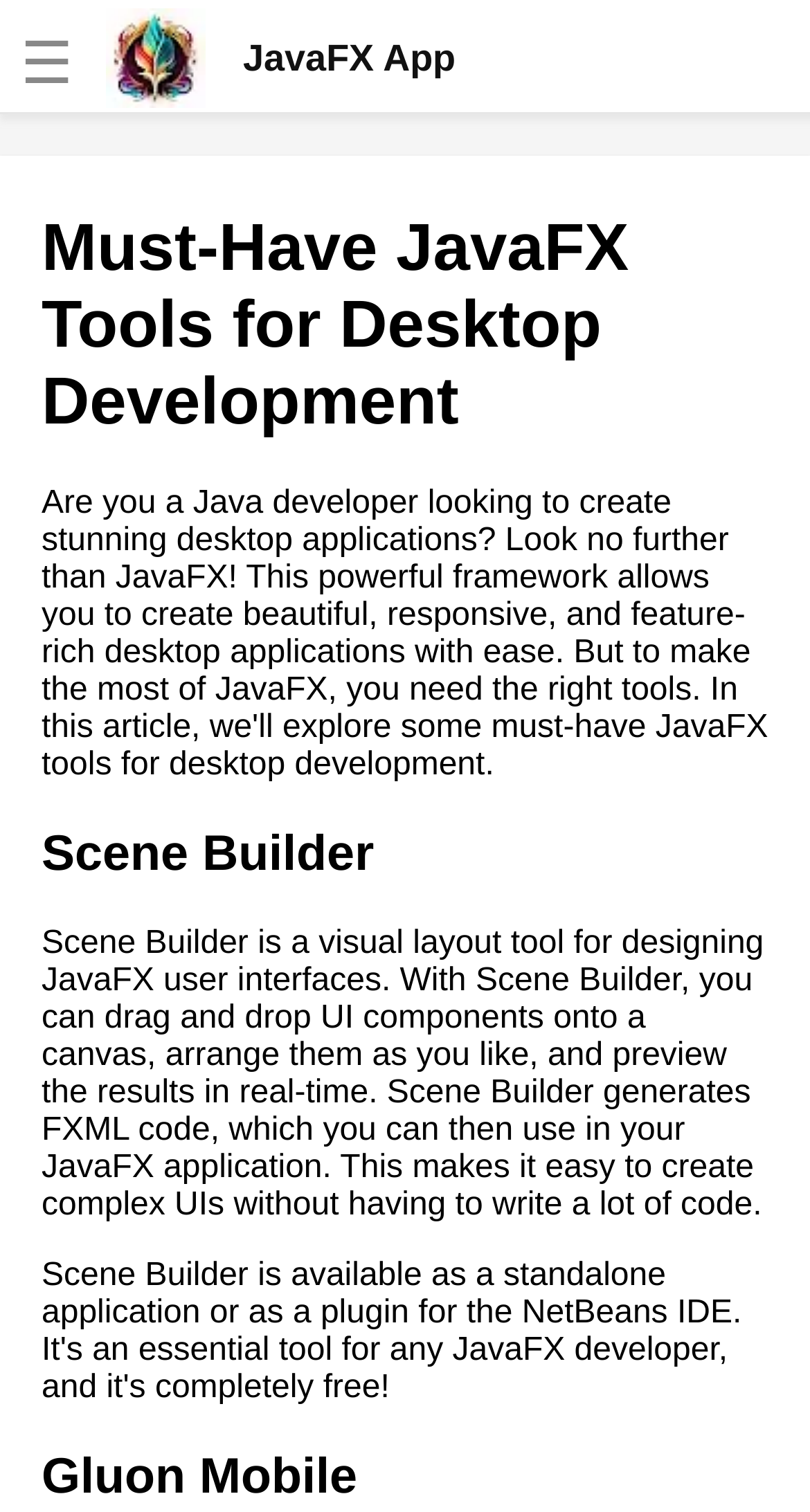Provide the bounding box for the UI element matching this description: "parent_node: ☰".

[0.01, 0.004, 0.044, 0.022]